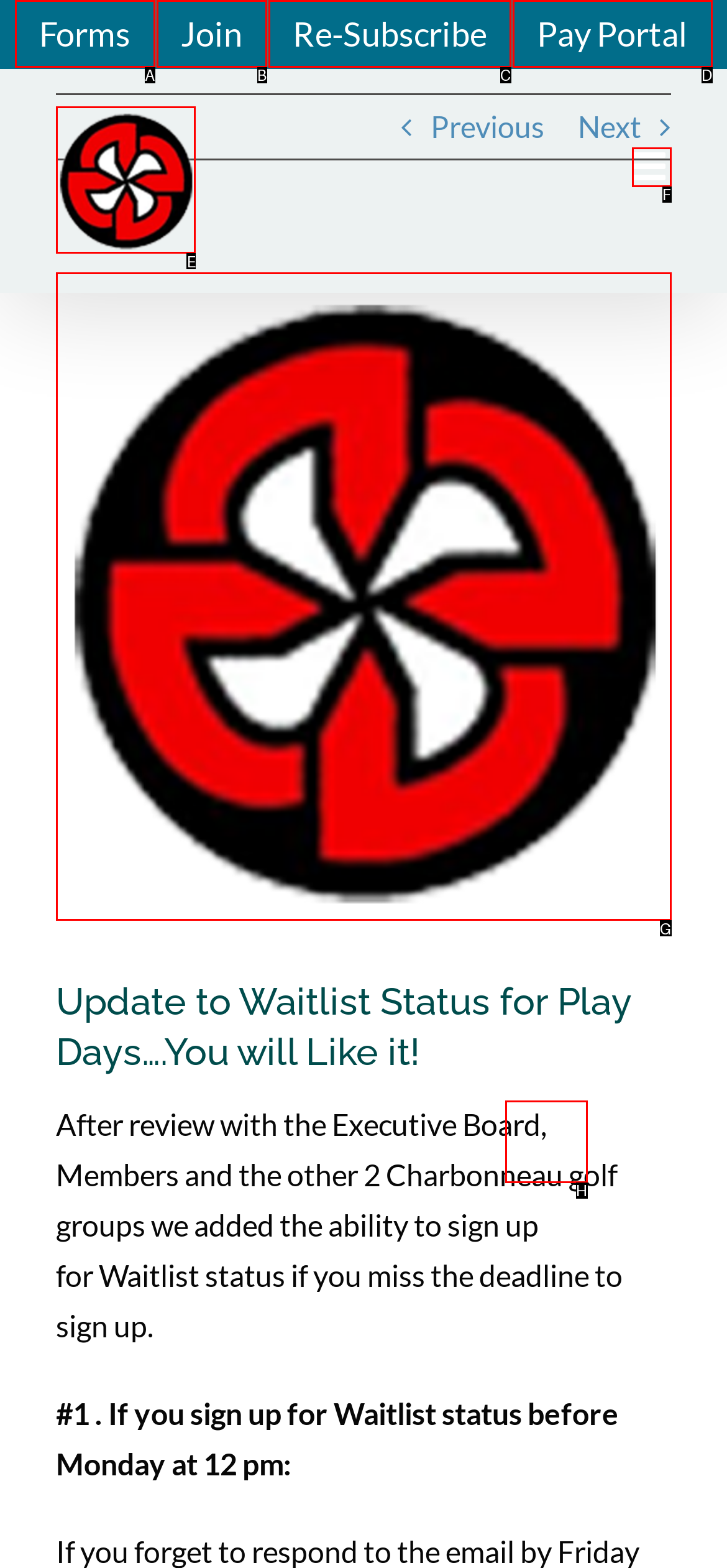Tell me which option best matches this description: aria-label="Toggle mobile menu"
Answer with the letter of the matching option directly from the given choices.

F